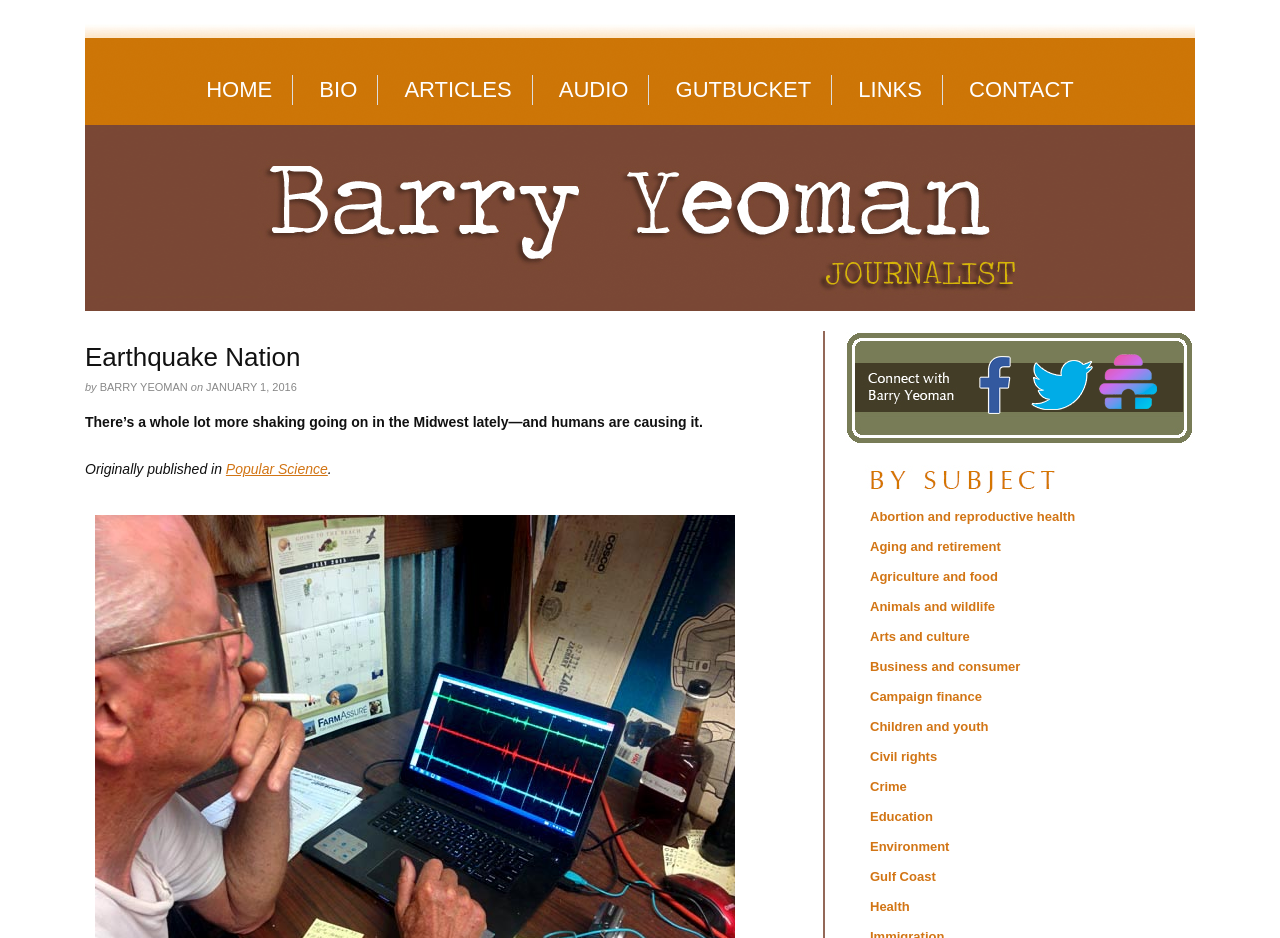Generate a comprehensive description of the webpage content.

The webpage is titled "Earthquake Nation" by Barry Yeoman. At the top, there is a navigation menu with 7 links: "HOME", "BIO", "ARTICLES", "AUDIO", "GUTBUCKET", "LINKS", and "CONTACT". Below the navigation menu, there is a large image that spans most of the width of the page.

The main content of the page is divided into two sections. The first section has a heading "Earthquake Nation" followed by the author's name "BARRY YEOMAN" and the publication date "JANUARY 1, 2016". Below this, there is a brief summary of the article, which states that there is an increase in earthquakes in the Midwest, and humans are the cause. The summary also mentions that the article was originally published in Popular Science.

The second section is a list of links categorized by subject, including "Abortion and reproductive health", "Aging and retirement", "Agriculture and food", and many others. There are 17 links in total, each with a brief description of the topic. To the right of the list, there are three small images, and above the list, there is a larger image with the caption "By Subject".